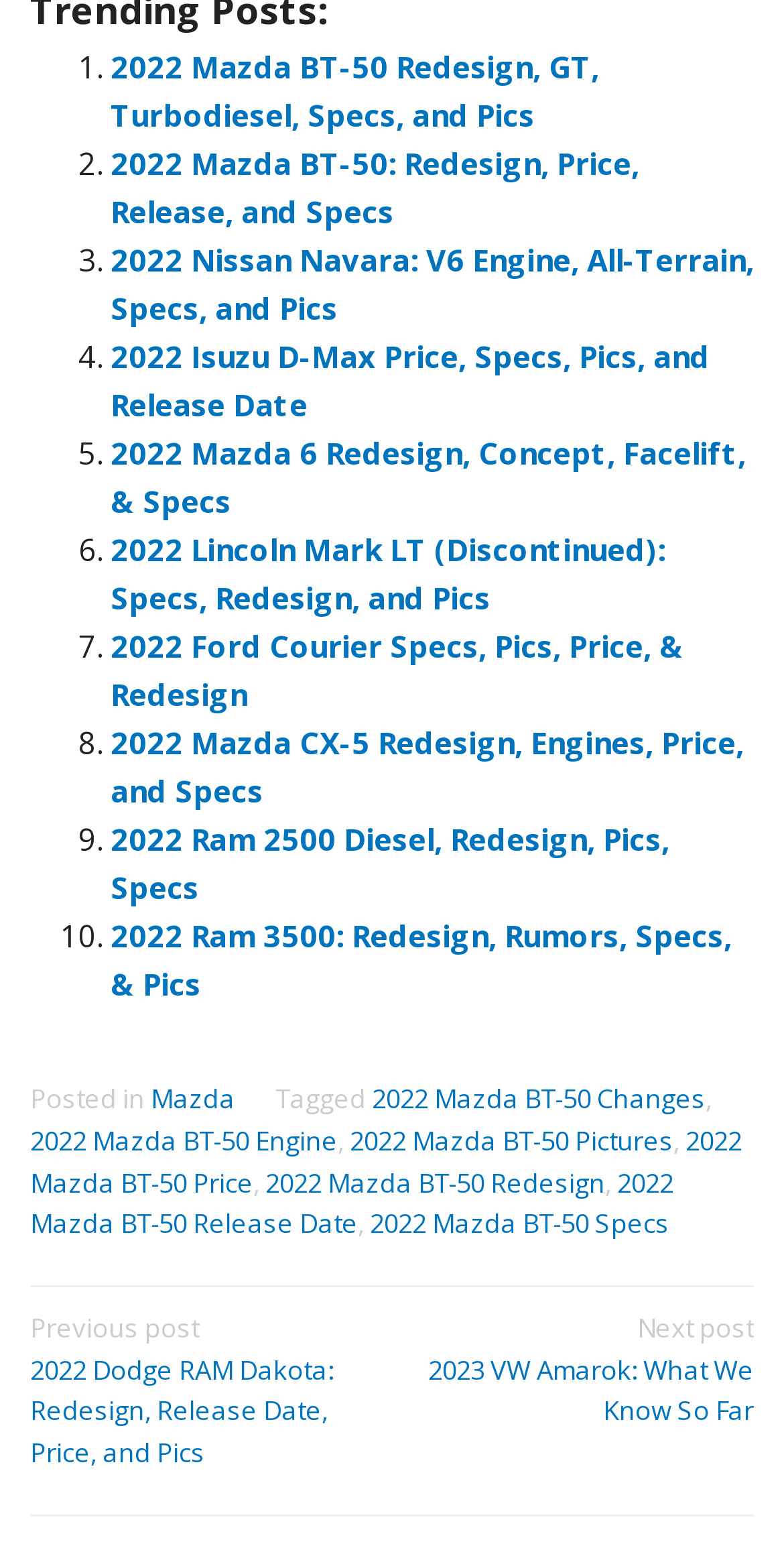Determine the bounding box coordinates of the UI element that matches the following description: "Mazda". The coordinates should be four float numbers between 0 and 1 in the format [left, top, right, bottom].

[0.192, 0.701, 0.3, 0.724]